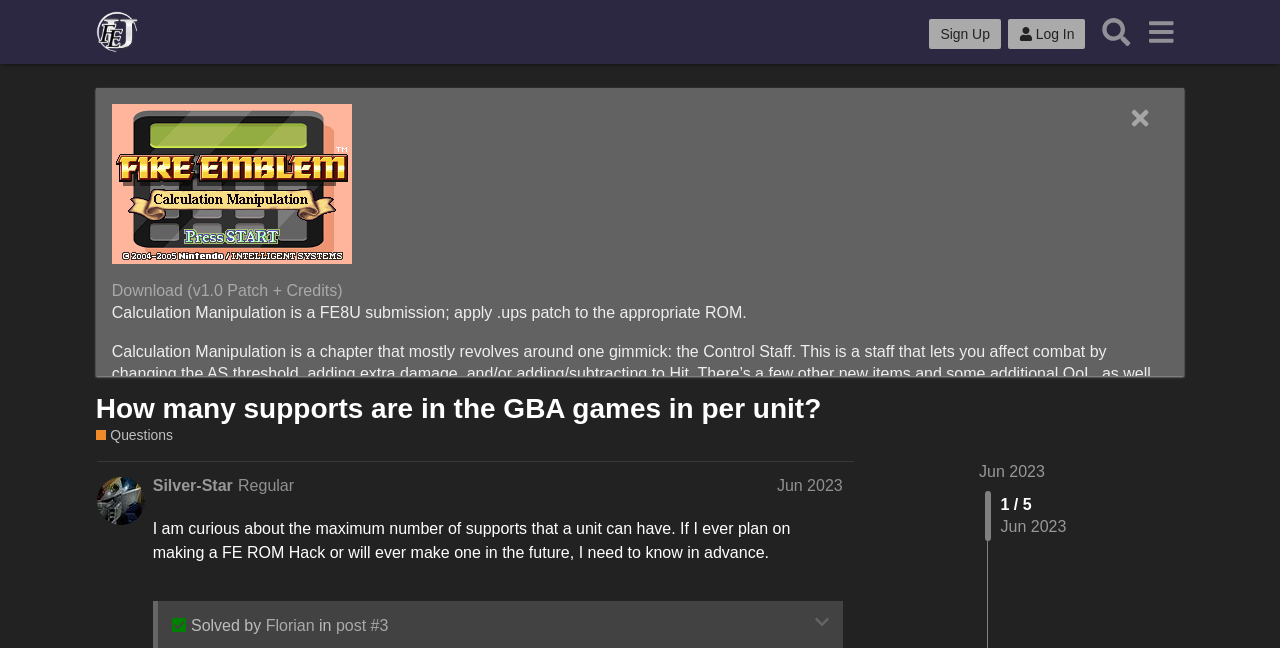Identify the bounding box coordinates of the specific part of the webpage to click to complete this instruction: "View the 'The Spellthieves' submission".

[0.76, 0.692, 0.852, 0.718]